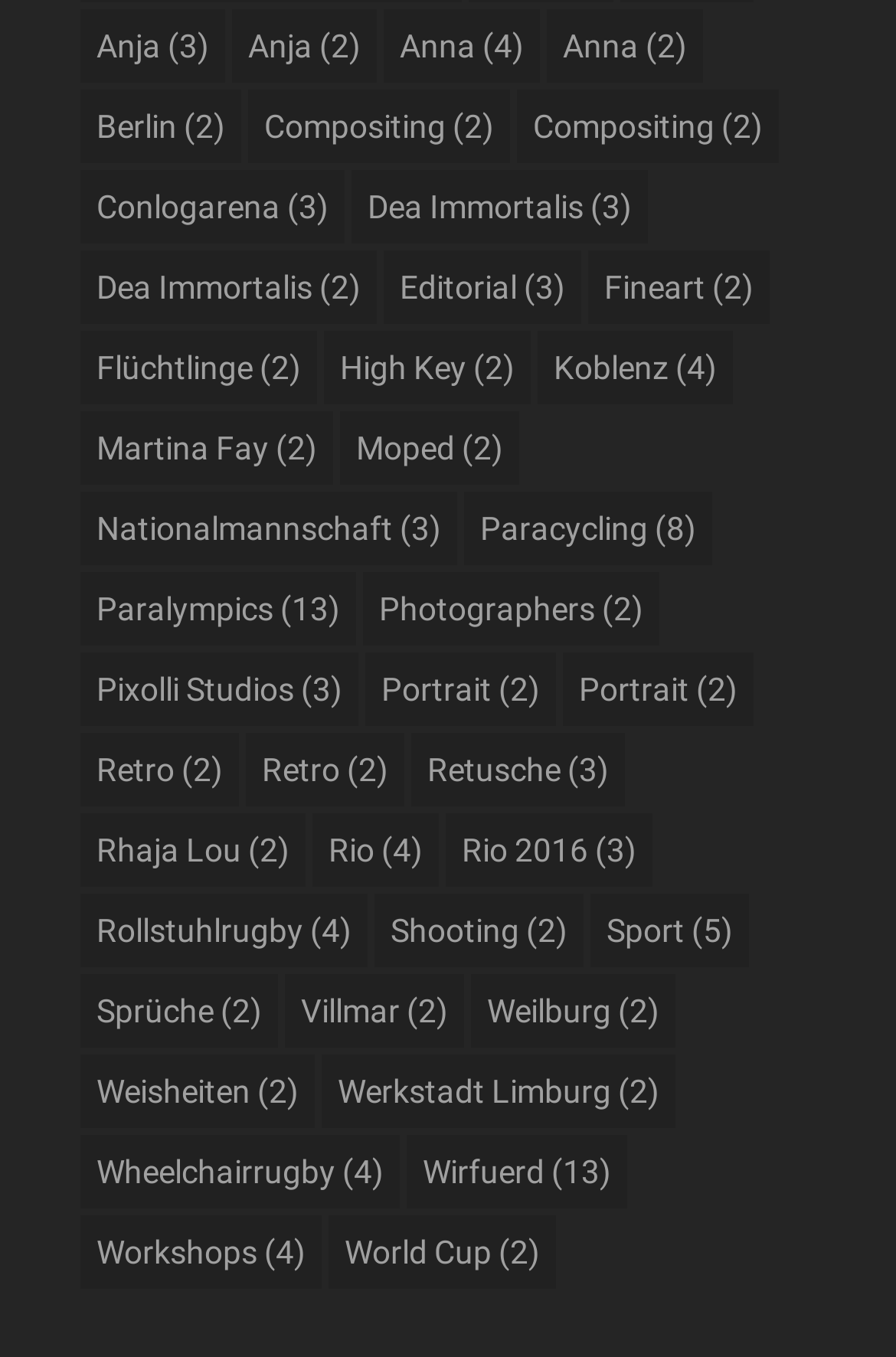How many links have a number in their text?
Using the image, give a concise answer in the form of a single word or short phrase.

24